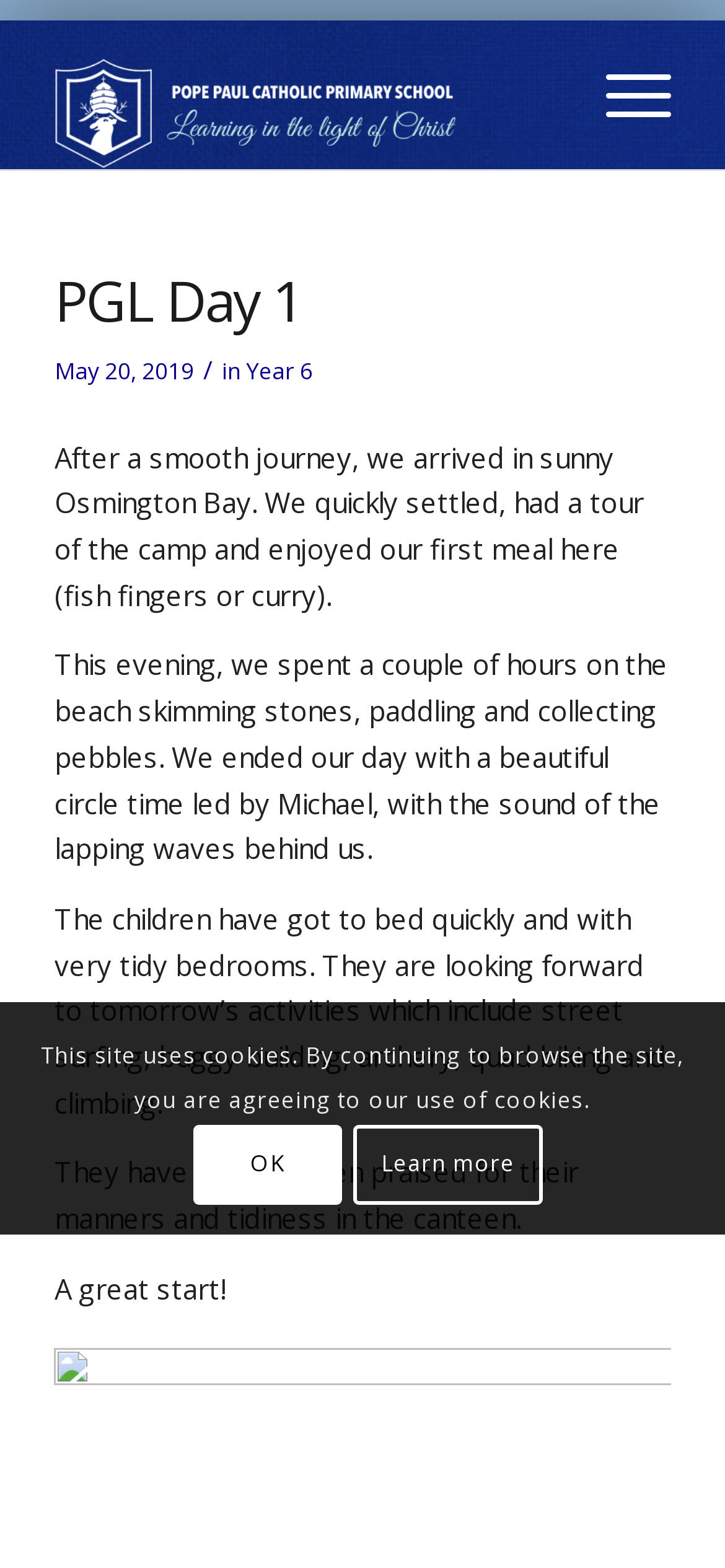Please answer the following query using a single word or phrase: 
What activity did the children do on the beach?

skimming stones, paddling and collecting pebbles